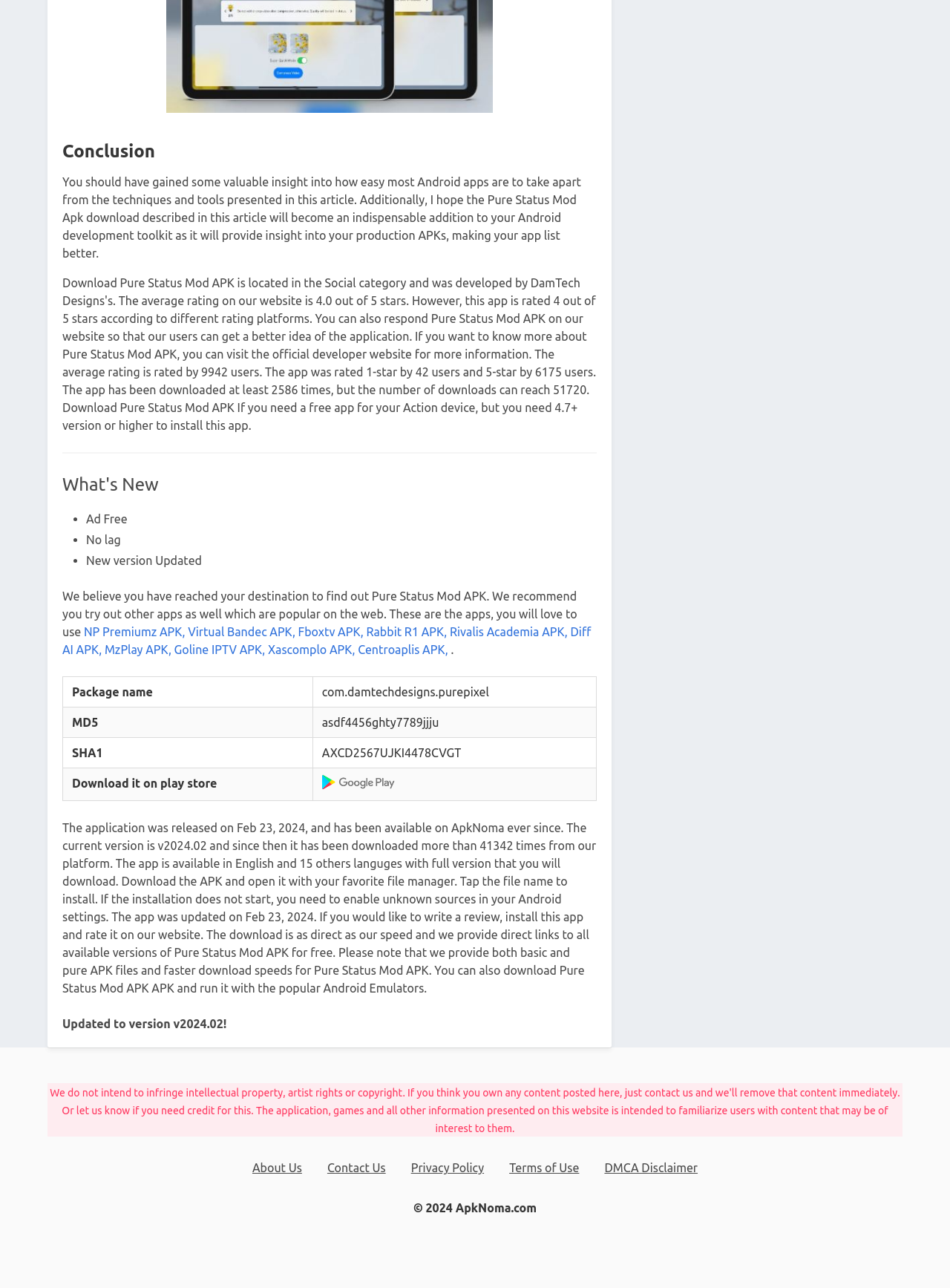Please identify the bounding box coordinates of the clickable element to fulfill the following instruction: "Download Pure Status From Play Store". The coordinates should be four float numbers between 0 and 1, i.e., [left, top, right, bottom].

[0.339, 0.605, 0.417, 0.615]